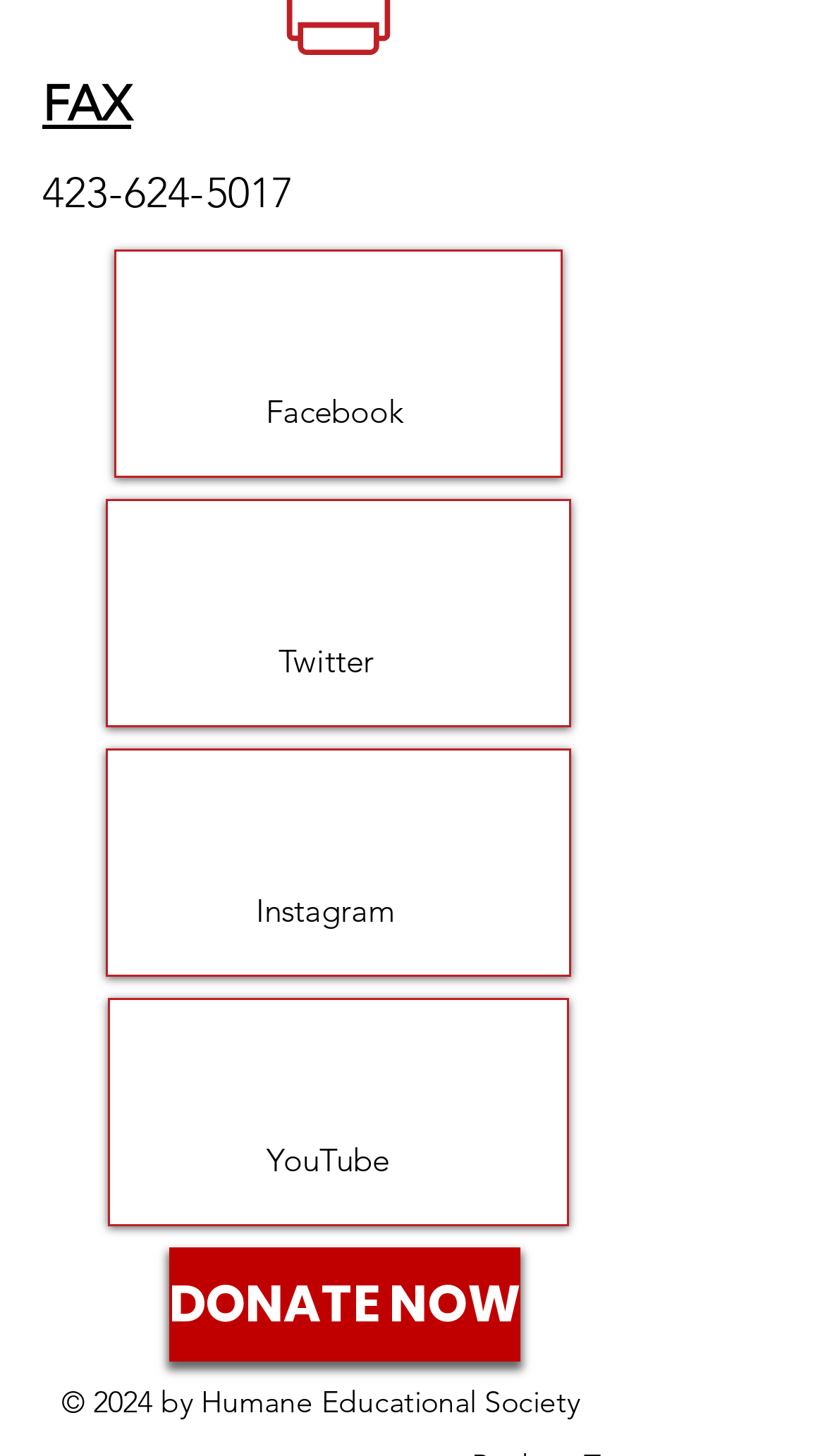Use a single word or phrase to answer the following:
What is the fax number?

423-624-5017